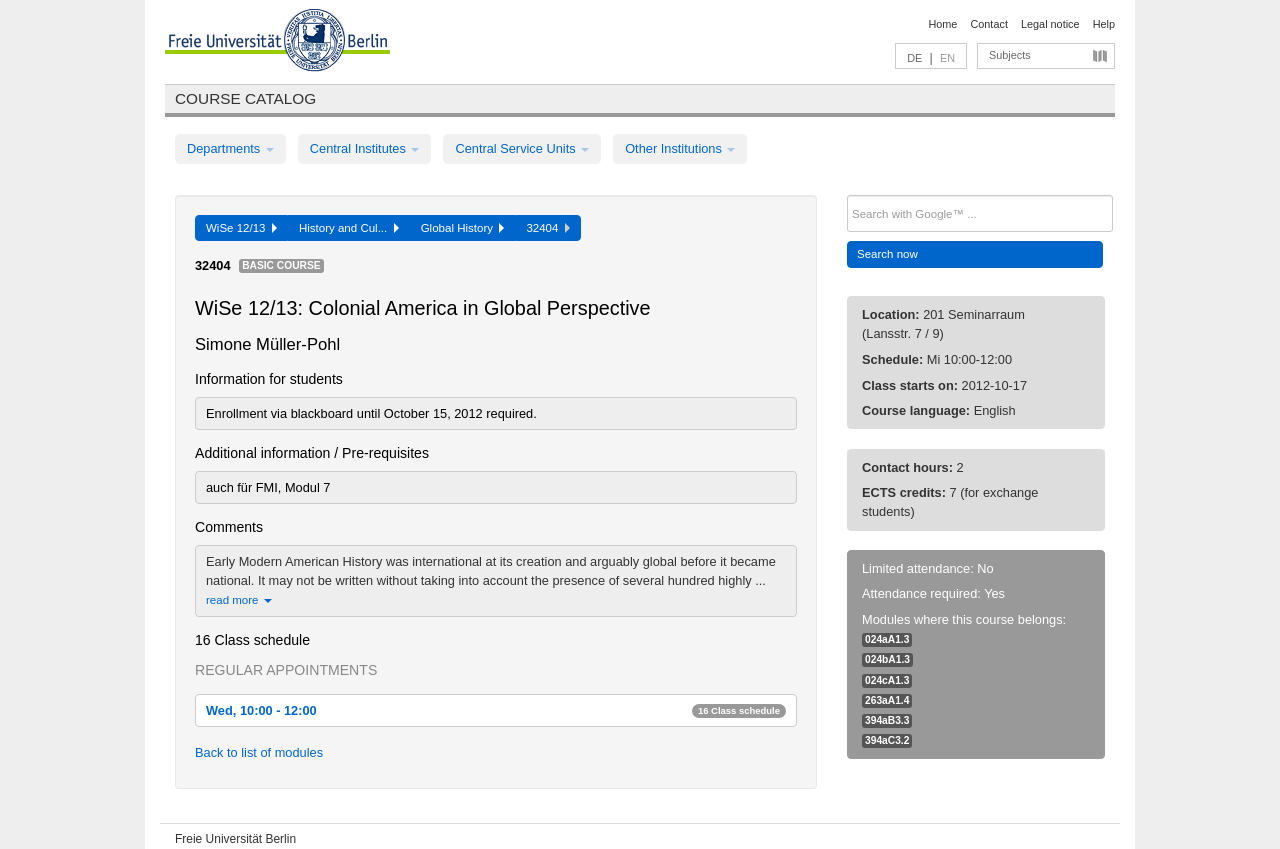Specify the bounding box coordinates of the element's region that should be clicked to achieve the following instruction: "Back to list of modules". The bounding box coordinates consist of four float numbers between 0 and 1, in the format [left, top, right, bottom].

[0.152, 0.878, 0.252, 0.896]